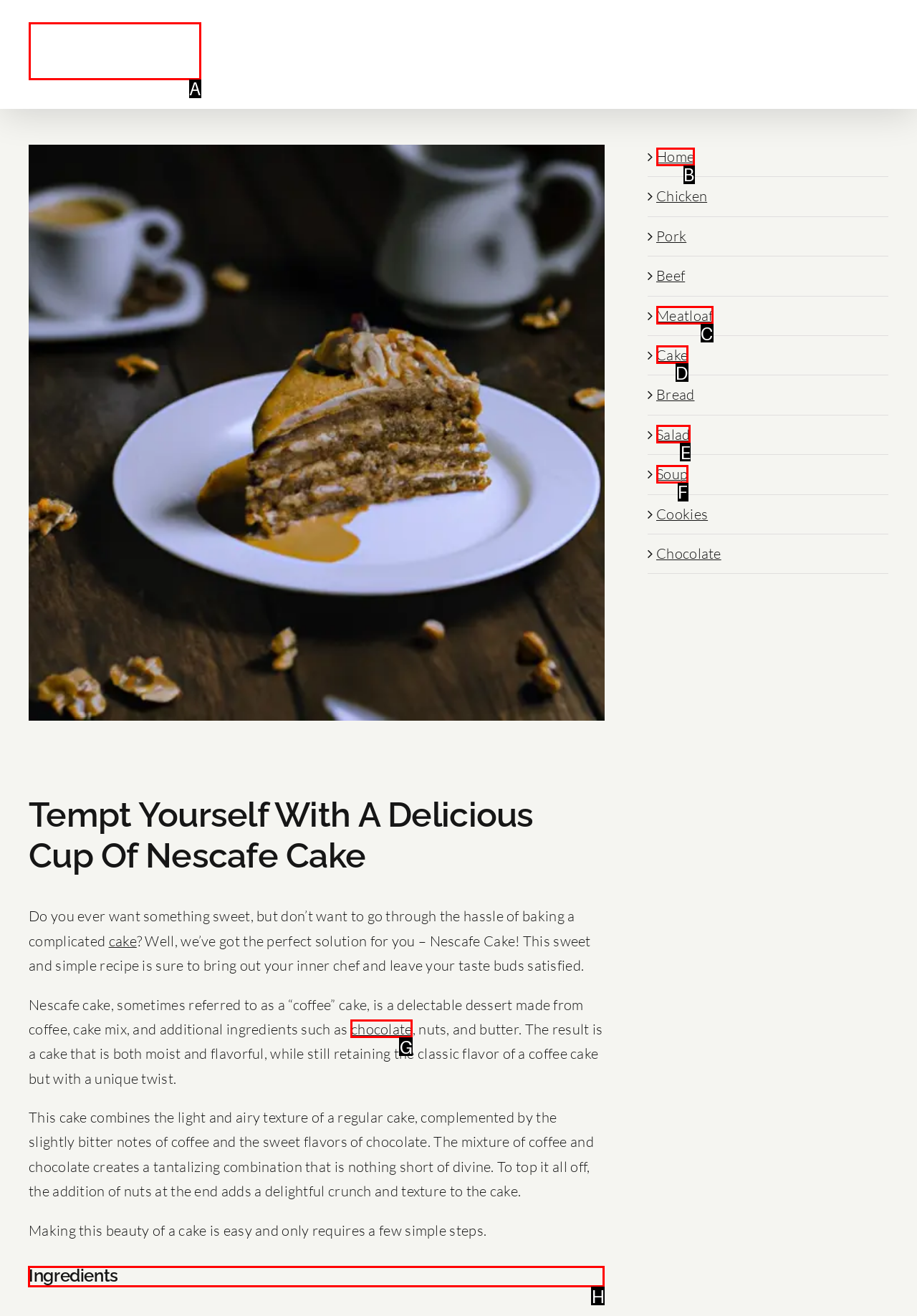Determine the letter of the UI element that will complete the task: Learn about the ingredients needed for the Nescafe cake
Reply with the corresponding letter.

H